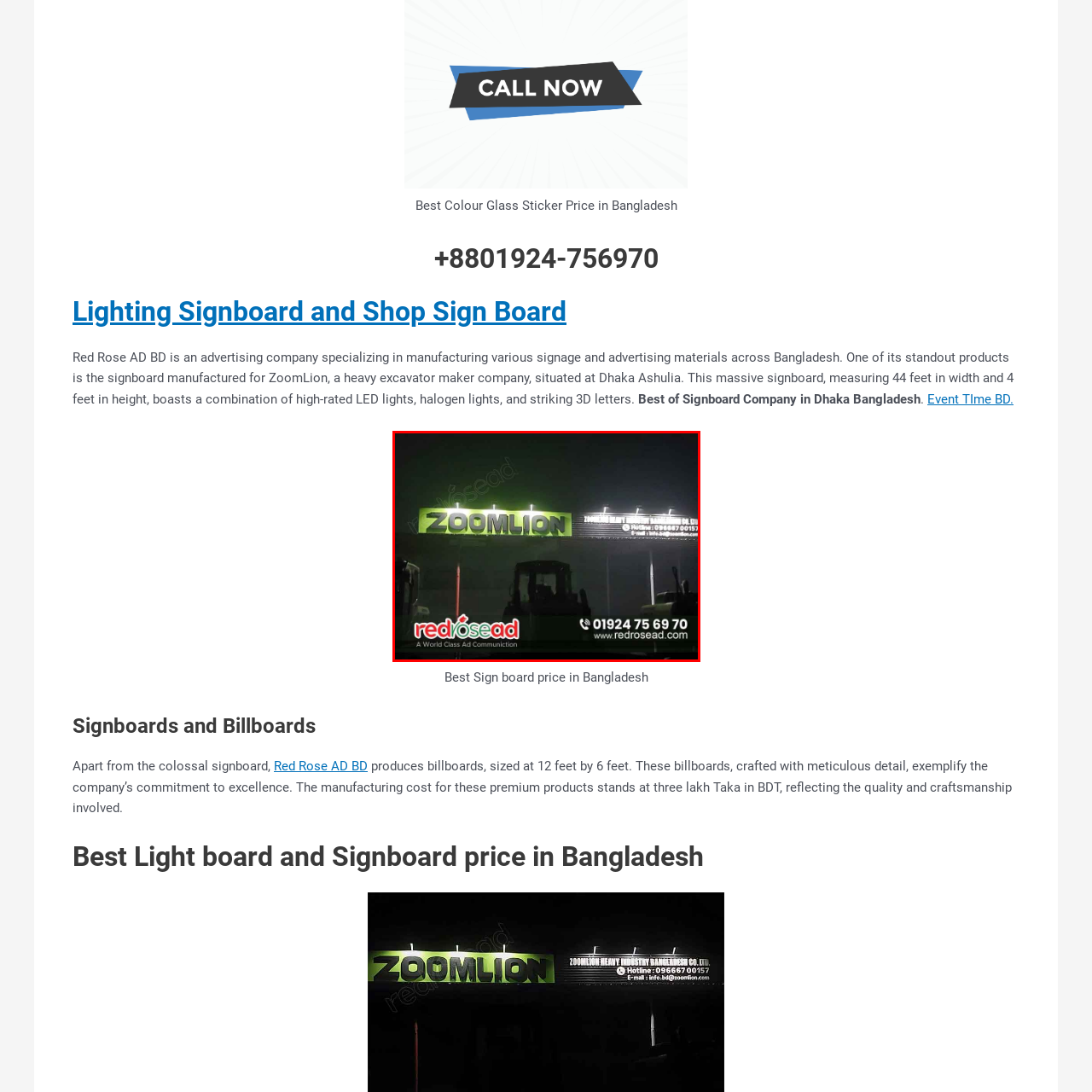Observe the content highlighted by the red box and supply a one-word or short phrase answer to the question: What is the color of the main sign's lettering?

Green